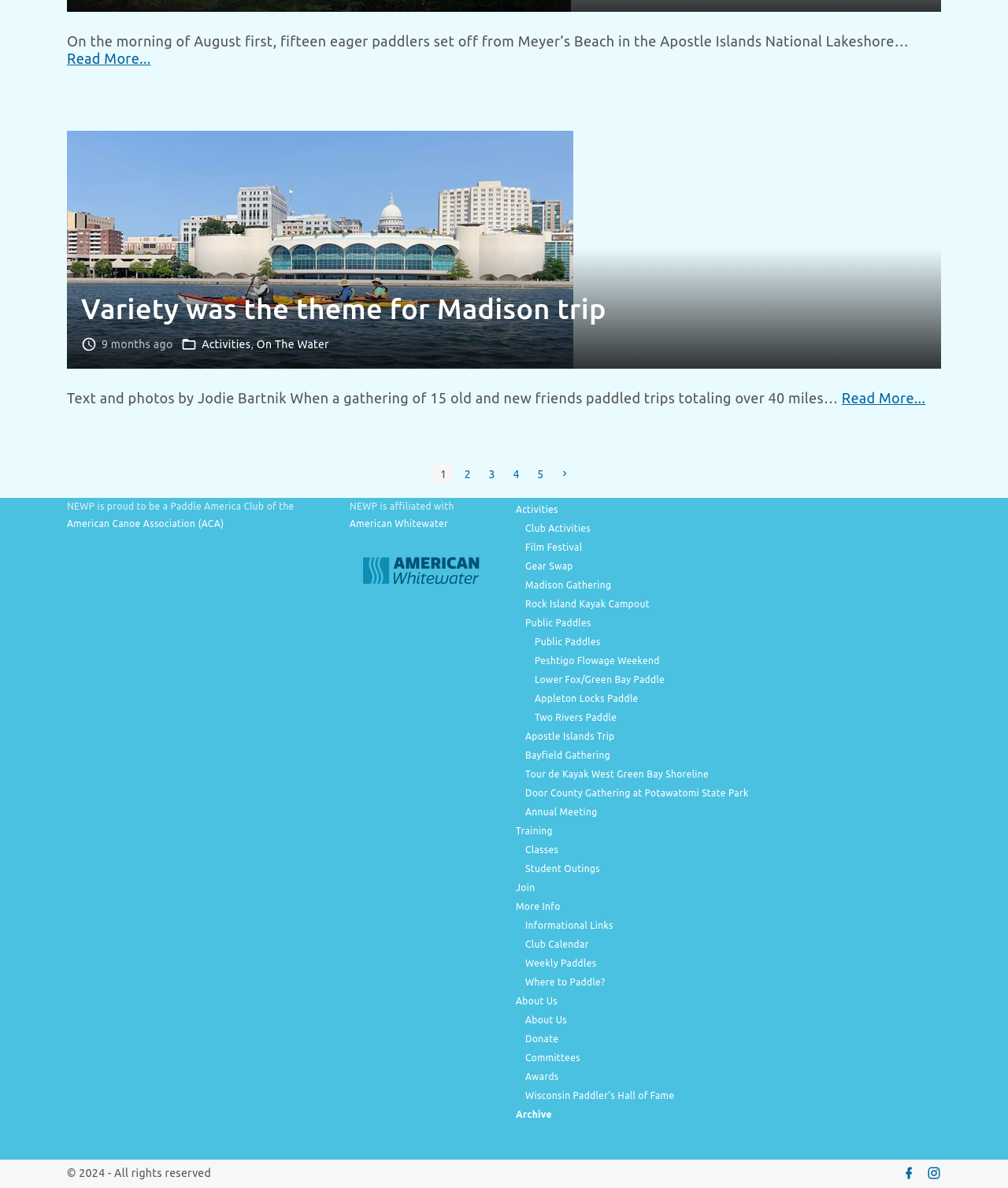Please examine the image and provide a detailed answer to the question: How many navigation links are there?

I counted the number of navigation links, which are '2', '3', '4', '5', 'Next page', and 'Posts'. There are 6 navigation links.